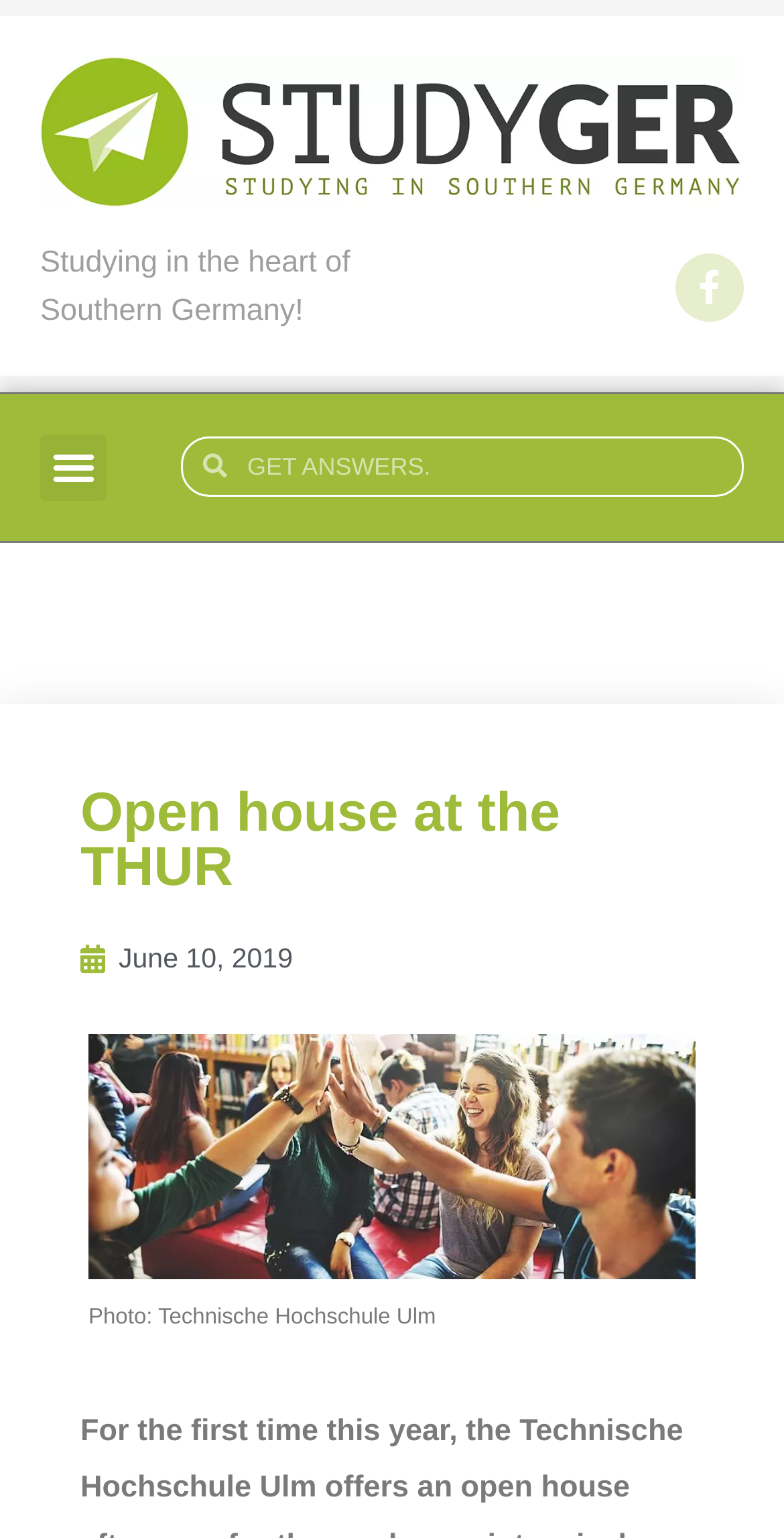What is the search box placeholder text?
Look at the screenshot and provide an in-depth answer.

I found the search box placeholder text by looking at the searchbox element, which has a text 'Search'.